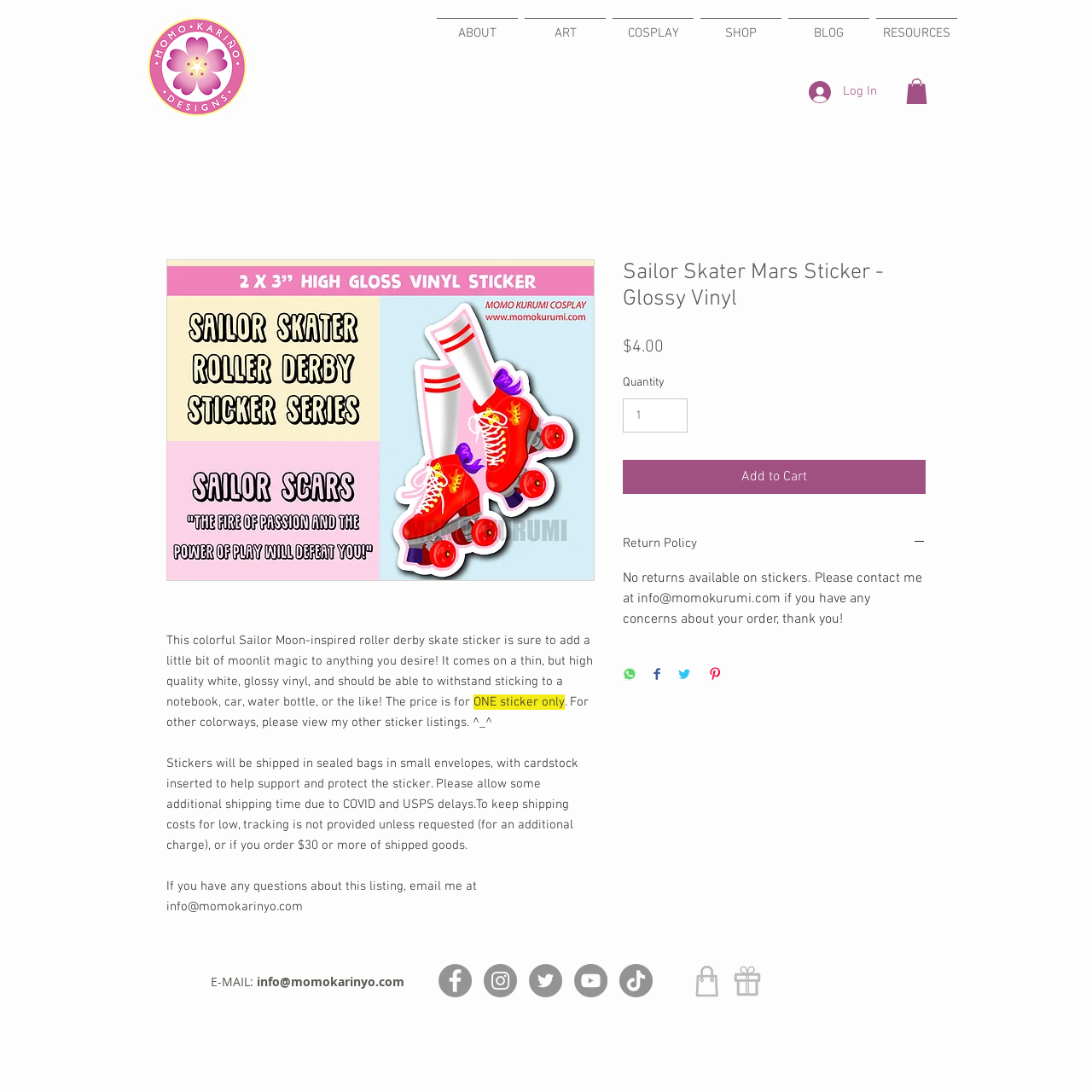Show the bounding box coordinates for the element that needs to be clicked to execute the following instruction: "Add the sticker to cart". Provide the coordinates in the form of four float numbers between 0 and 1, i.e., [left, top, right, bottom].

[0.57, 0.421, 0.848, 0.453]